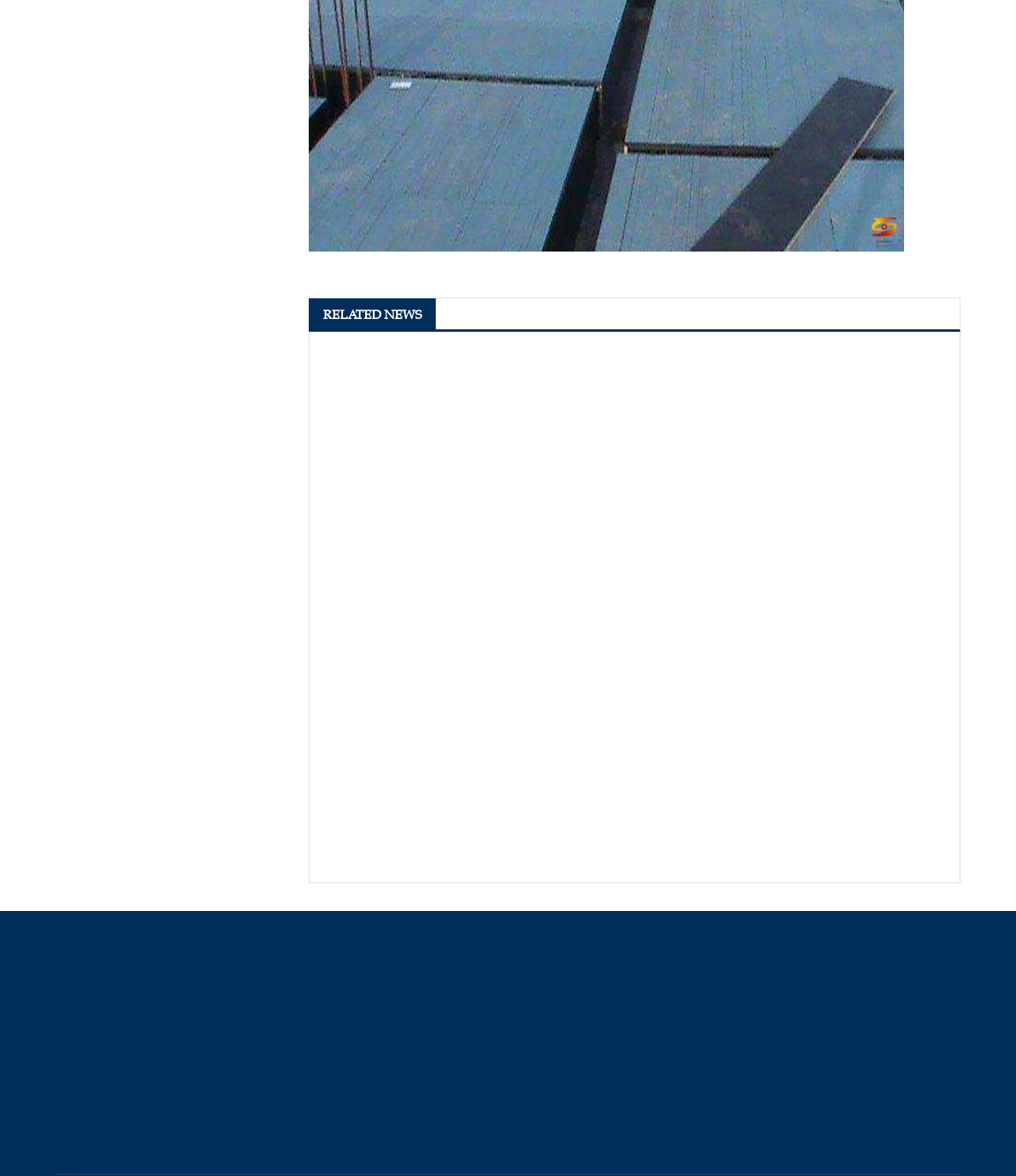How can I contact the website owner?
Provide a short answer using one word or a brief phrase based on the image.

Through phone, email, or WhatsApp